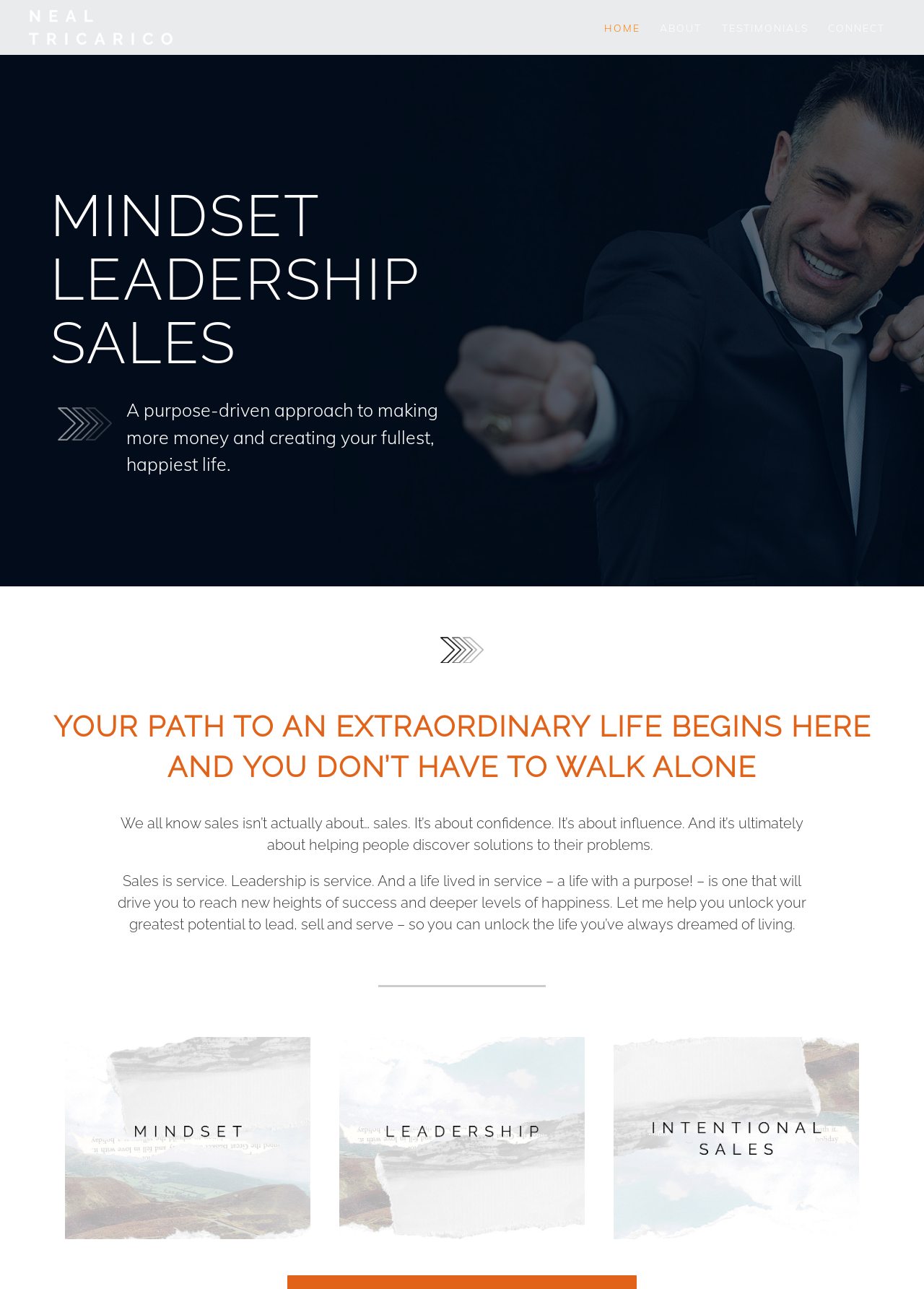Please extract the primary headline from the webpage.

MINDSET LEADERSHIP SALES